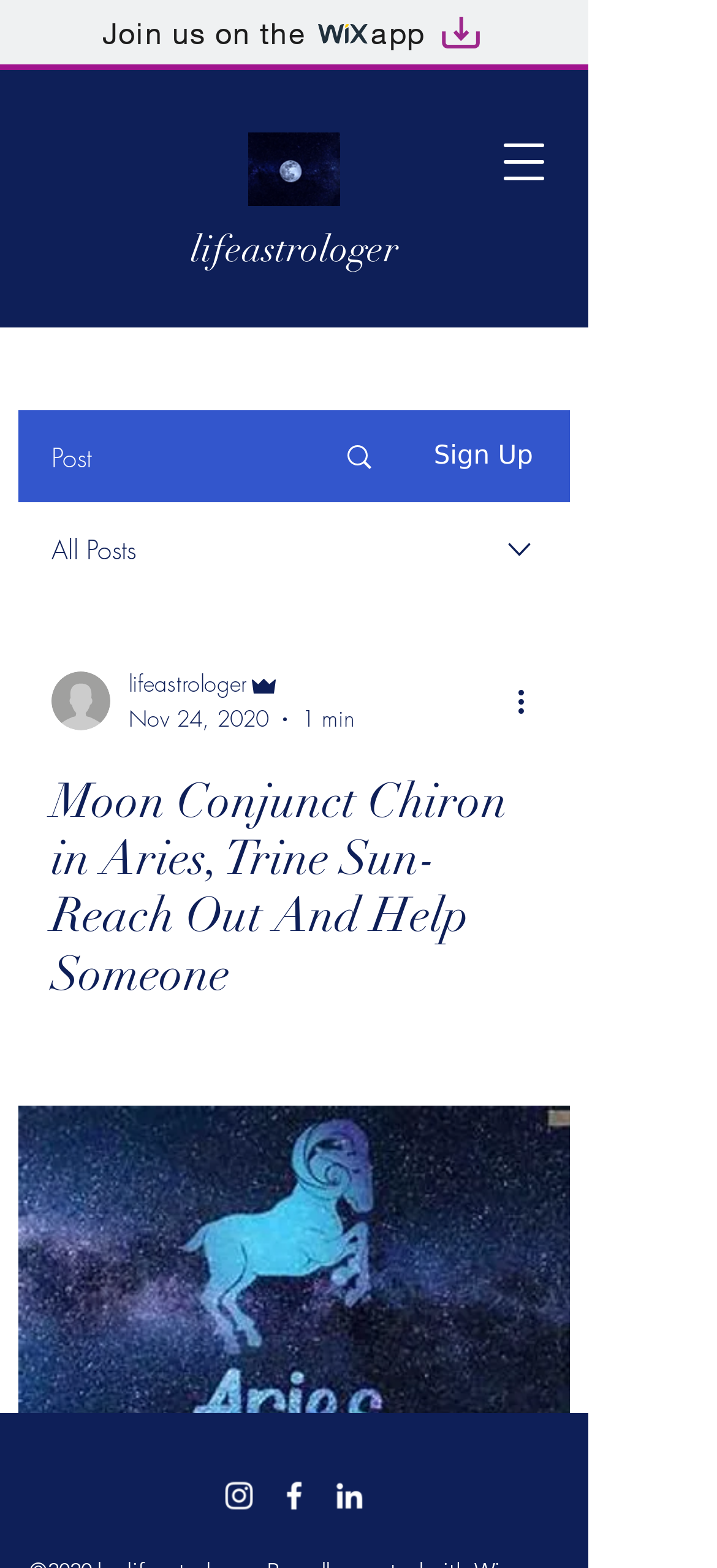Please locate and generate the primary heading on this webpage.

Moon Conjunct Chiron in Aries, Trine Sun- Reach Out And Help Someone